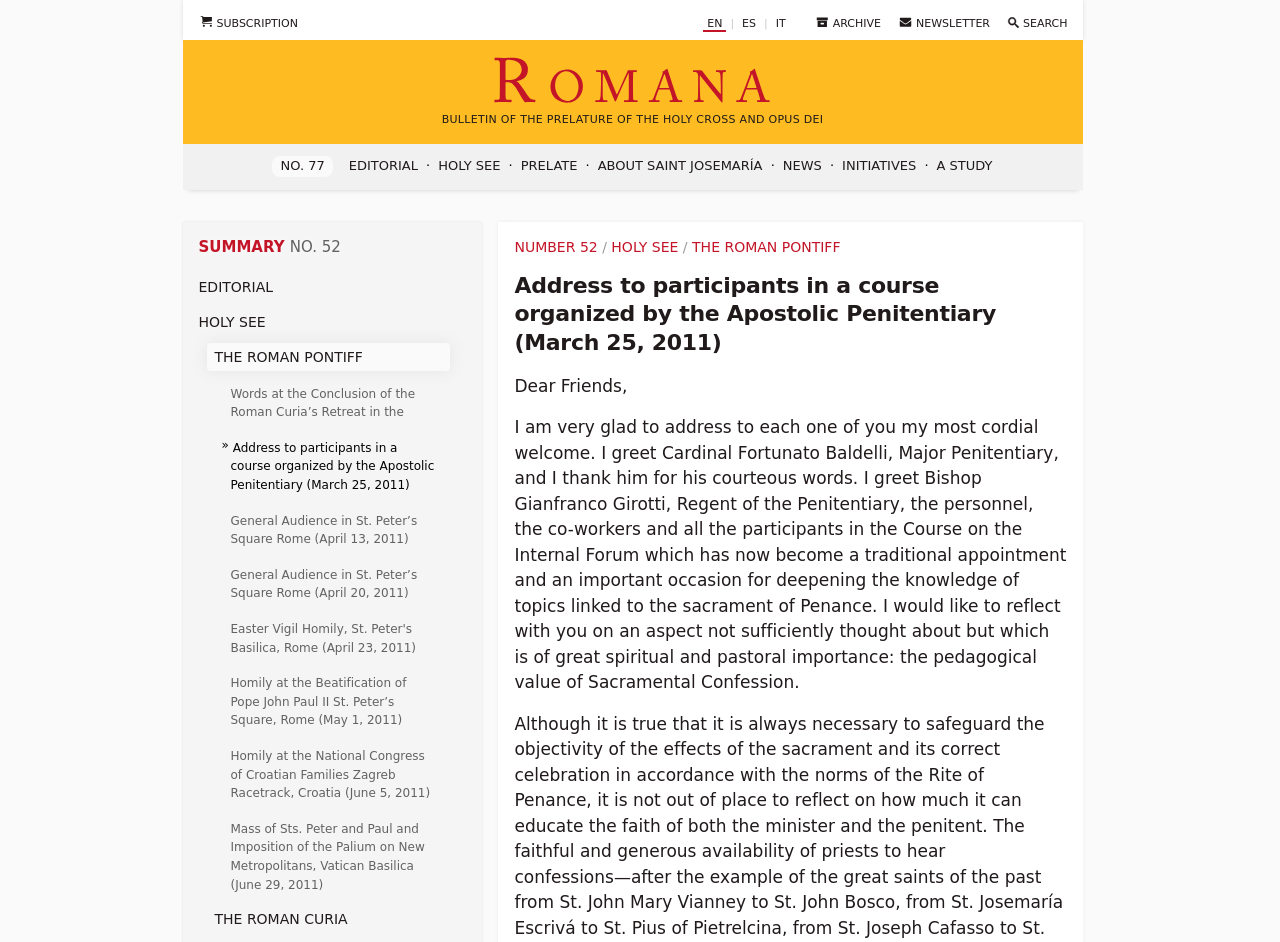Locate the bounding box coordinates of the element that should be clicked to fulfill the instruction: "go to the archive page".

[0.636, 0.018, 0.688, 0.032]